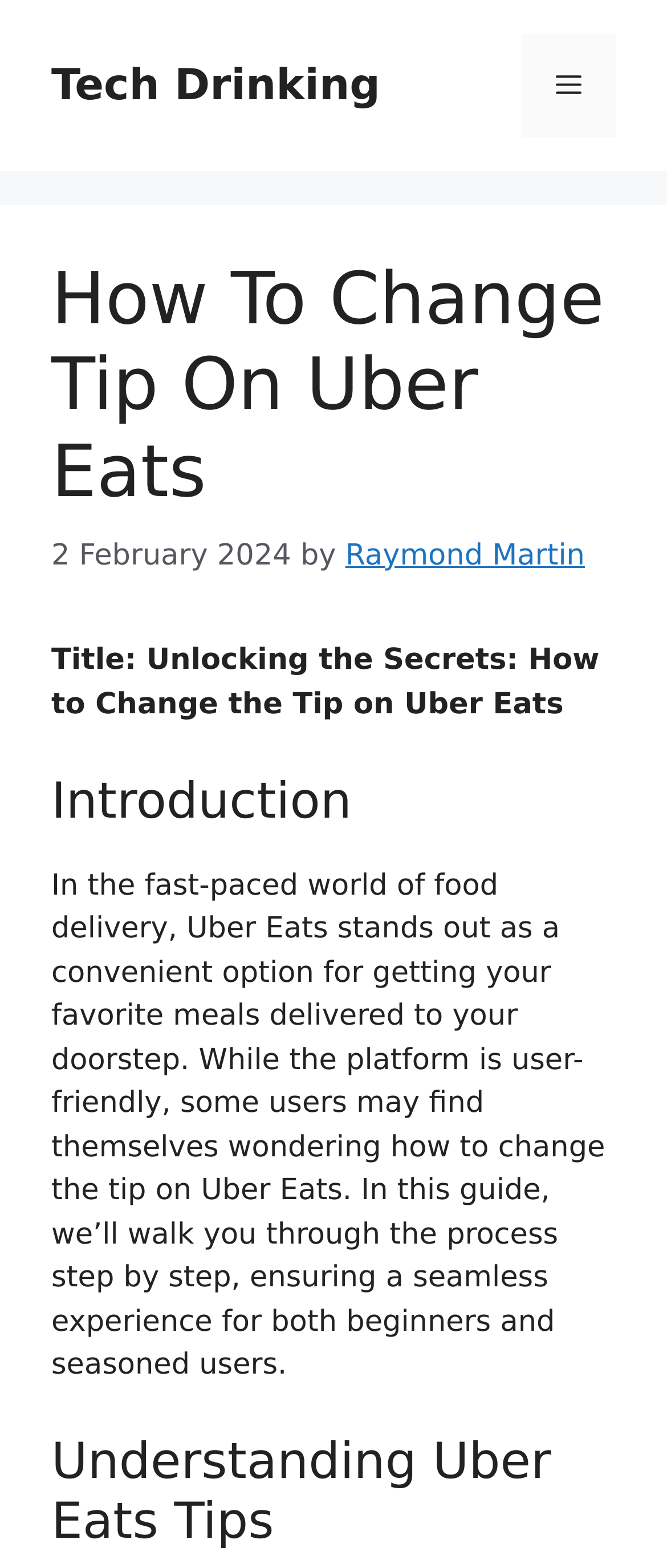Respond to the following query with just one word or a short phrase: 
What is the platform being discussed in the article?

Uber Eats